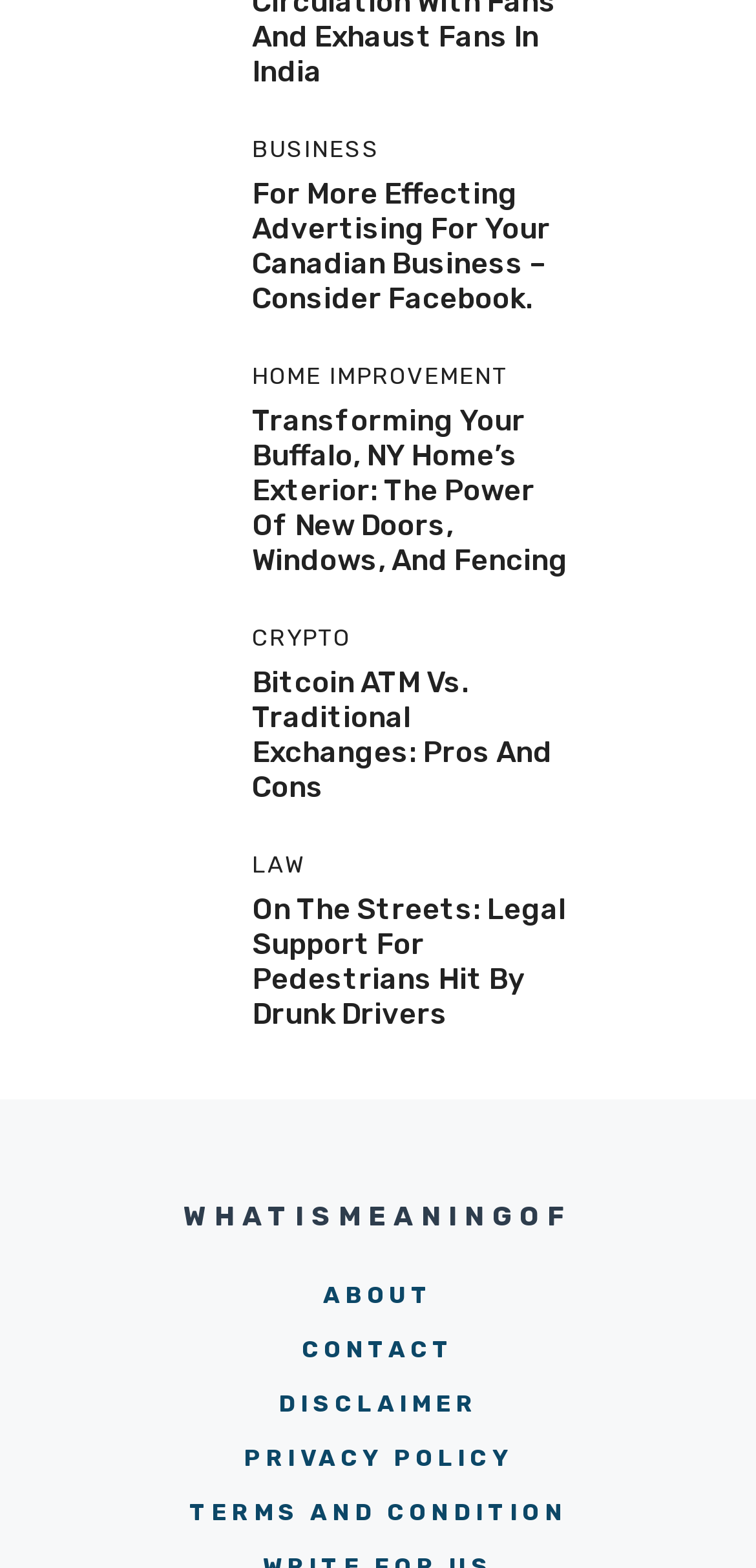Please mark the clickable region by giving the bounding box coordinates needed to complete this instruction: "Read about transforming your home's exterior in Buffalo, NY".

[0.333, 0.258, 0.751, 0.369]